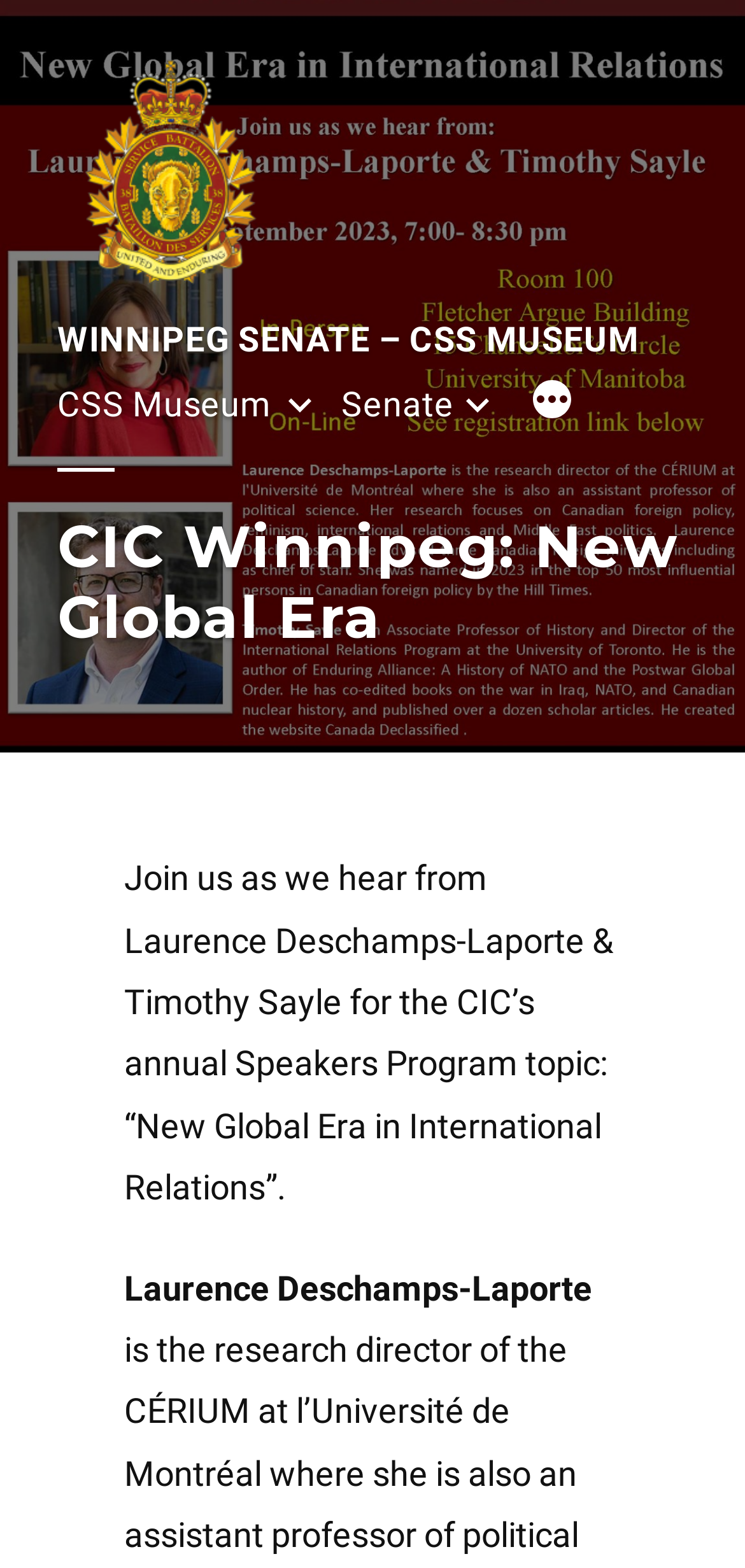Given the description of a UI element: "Winnipeg Senate – CSS Museum", identify the bounding box coordinates of the matching element in the webpage screenshot.

[0.077, 0.203, 0.858, 0.228]